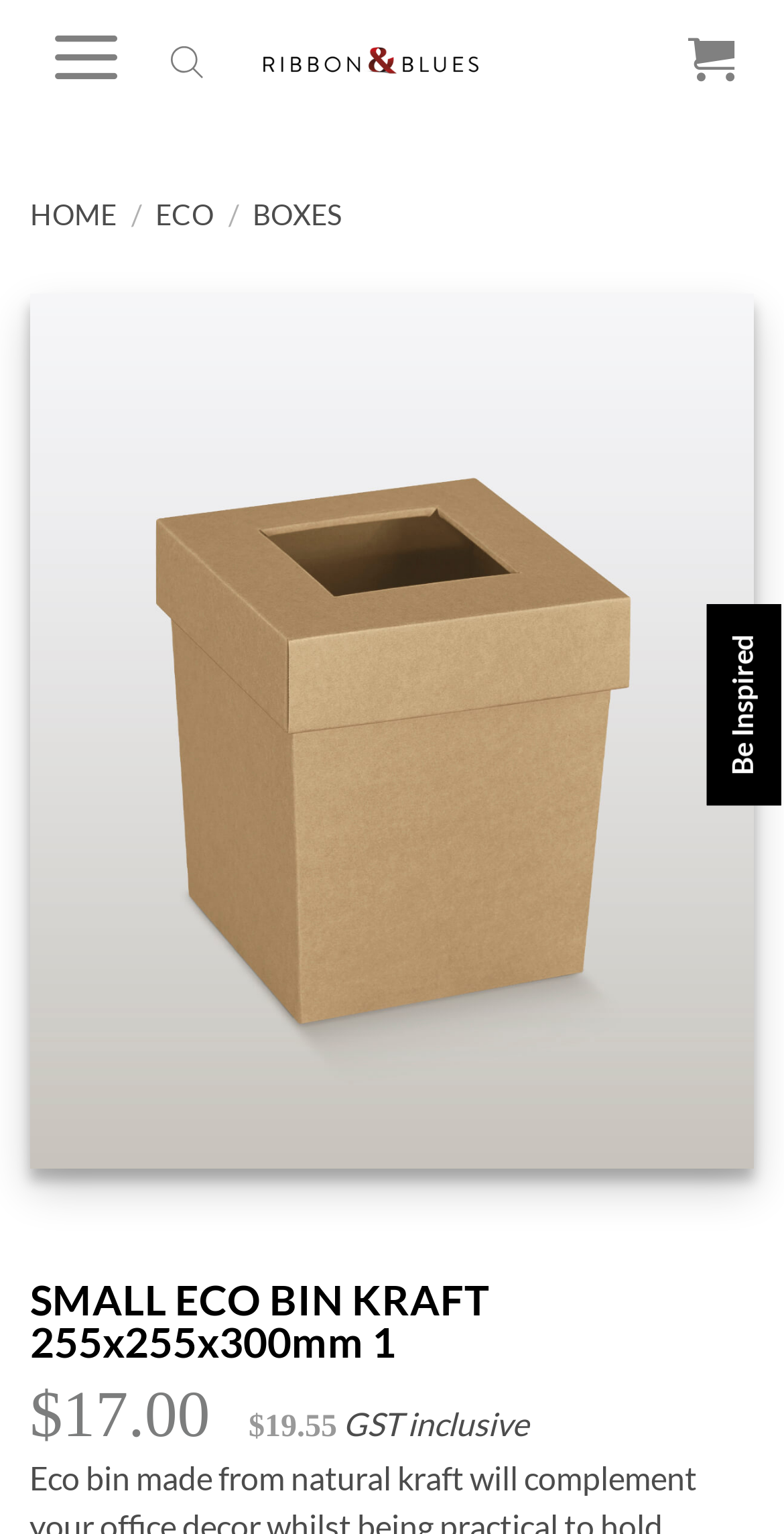Find the bounding box coordinates for the area you need to click to carry out the instruction: "Click on the Ribbon & Blues logo". The coordinates should be four float numbers between 0 and 1, indicated as [left, top, right, bottom].

[0.335, 0.026, 0.61, 0.051]